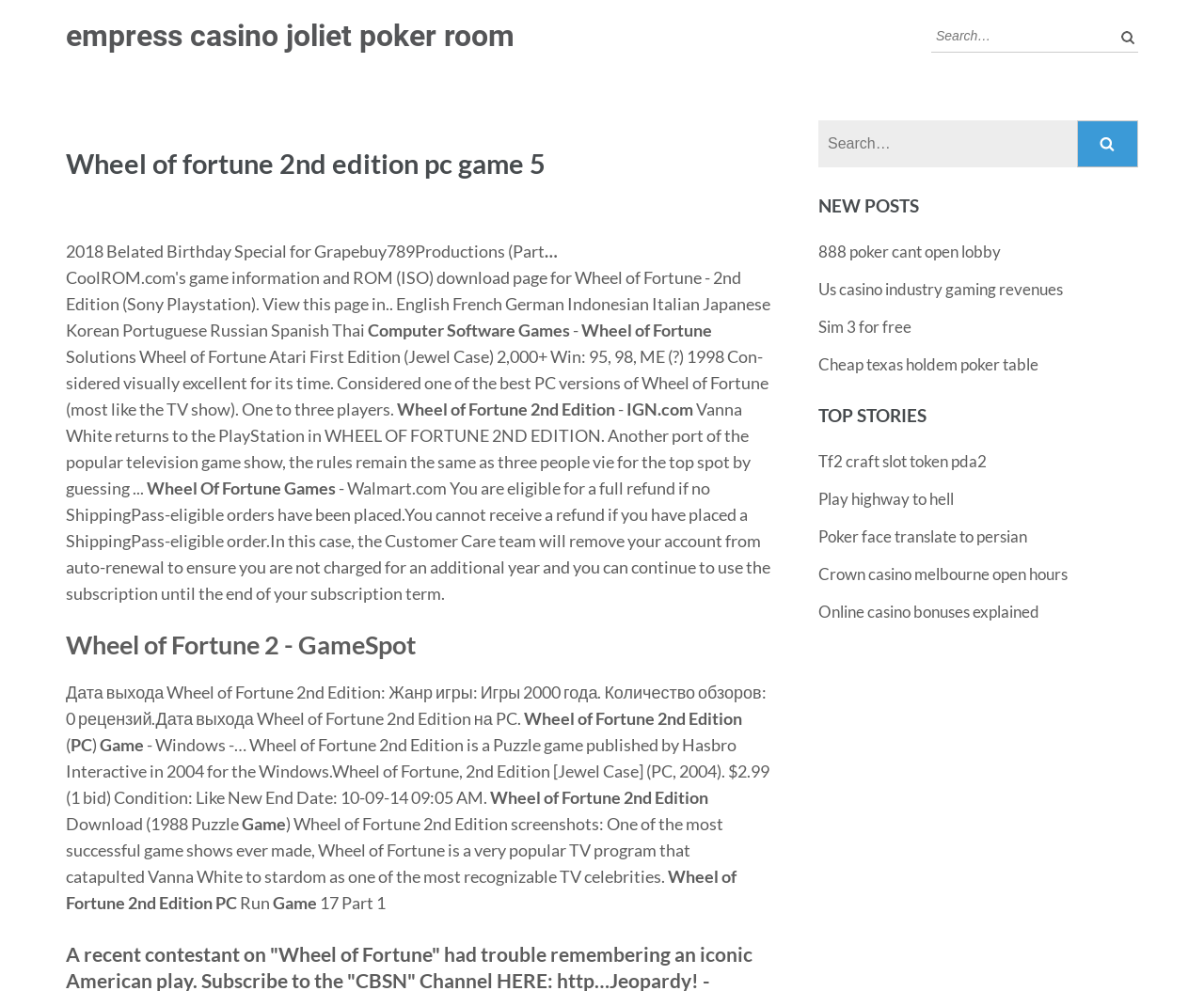Determine the bounding box coordinates for the clickable element to execute this instruction: "Click on the button to download Wheel of Fortune 2nd Edition". Provide the coordinates as four float numbers between 0 and 1, i.e., [left, top, right, bottom].

[0.197, 0.901, 0.227, 0.922]